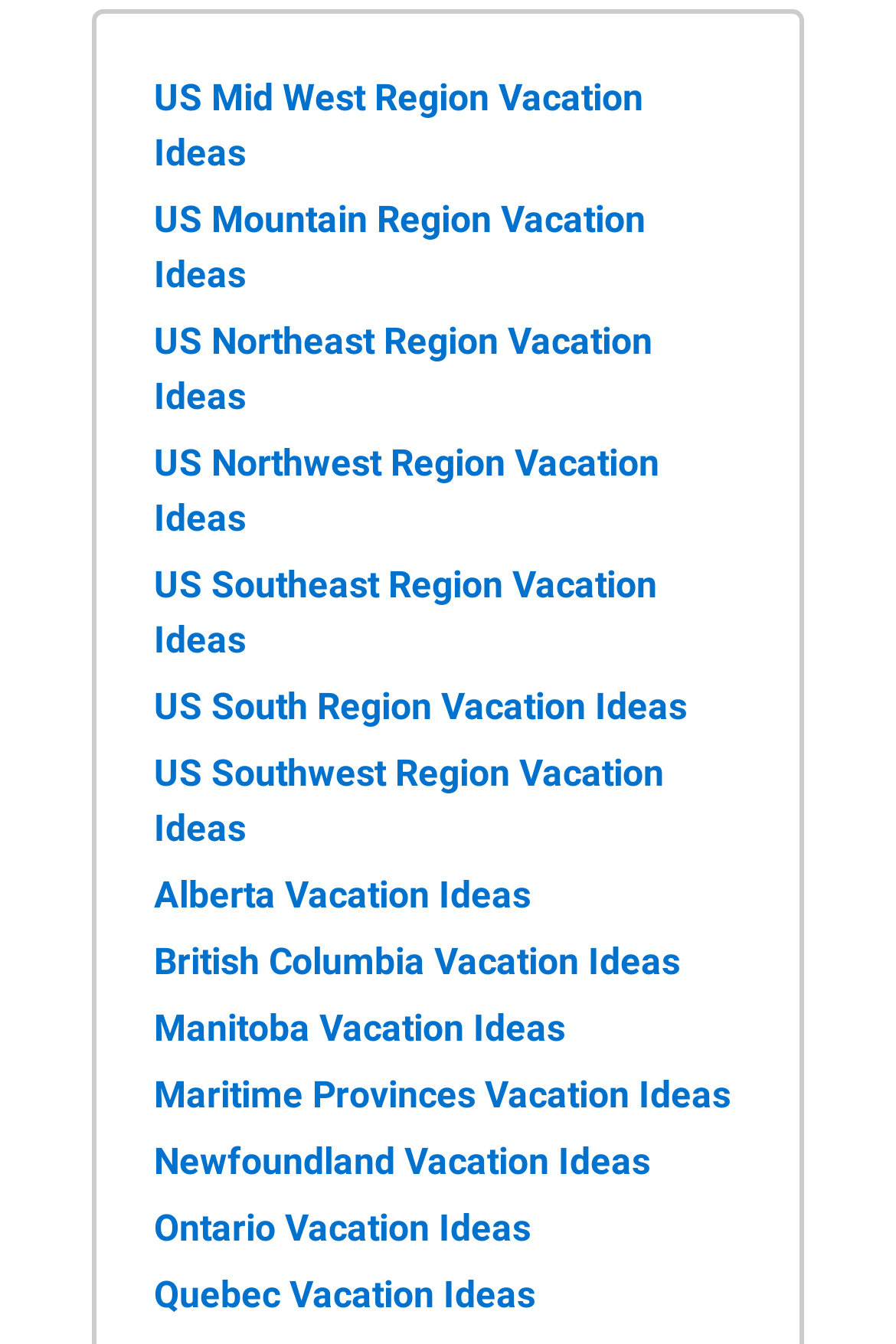Please identify the bounding box coordinates for the region that you need to click to follow this instruction: "Browse Quebec Vacation Ideas".

[0.172, 0.947, 0.597, 0.98]